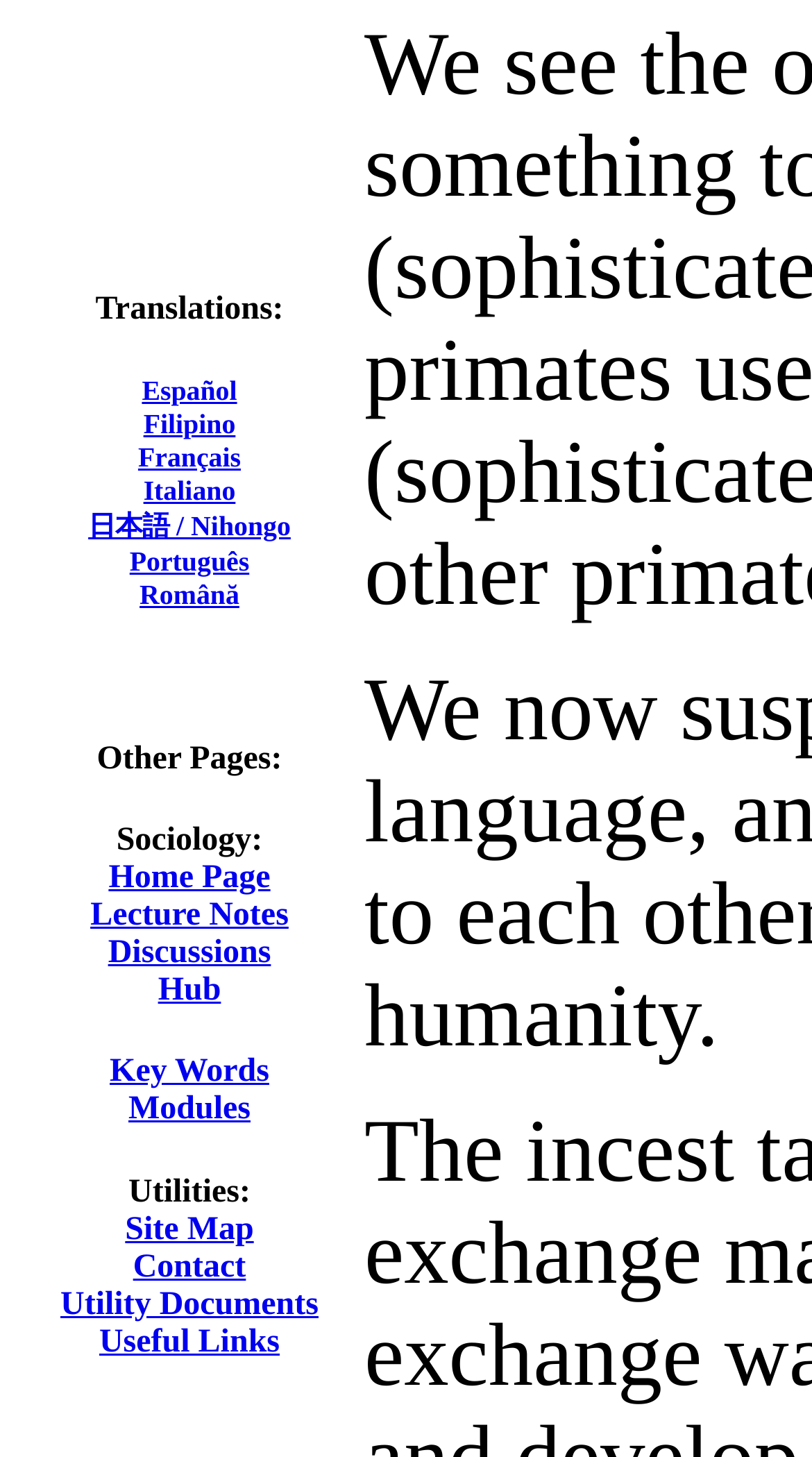Determine the bounding box coordinates for the area you should click to complete the following instruction: "contact us".

[0.164, 0.857, 0.303, 0.881]